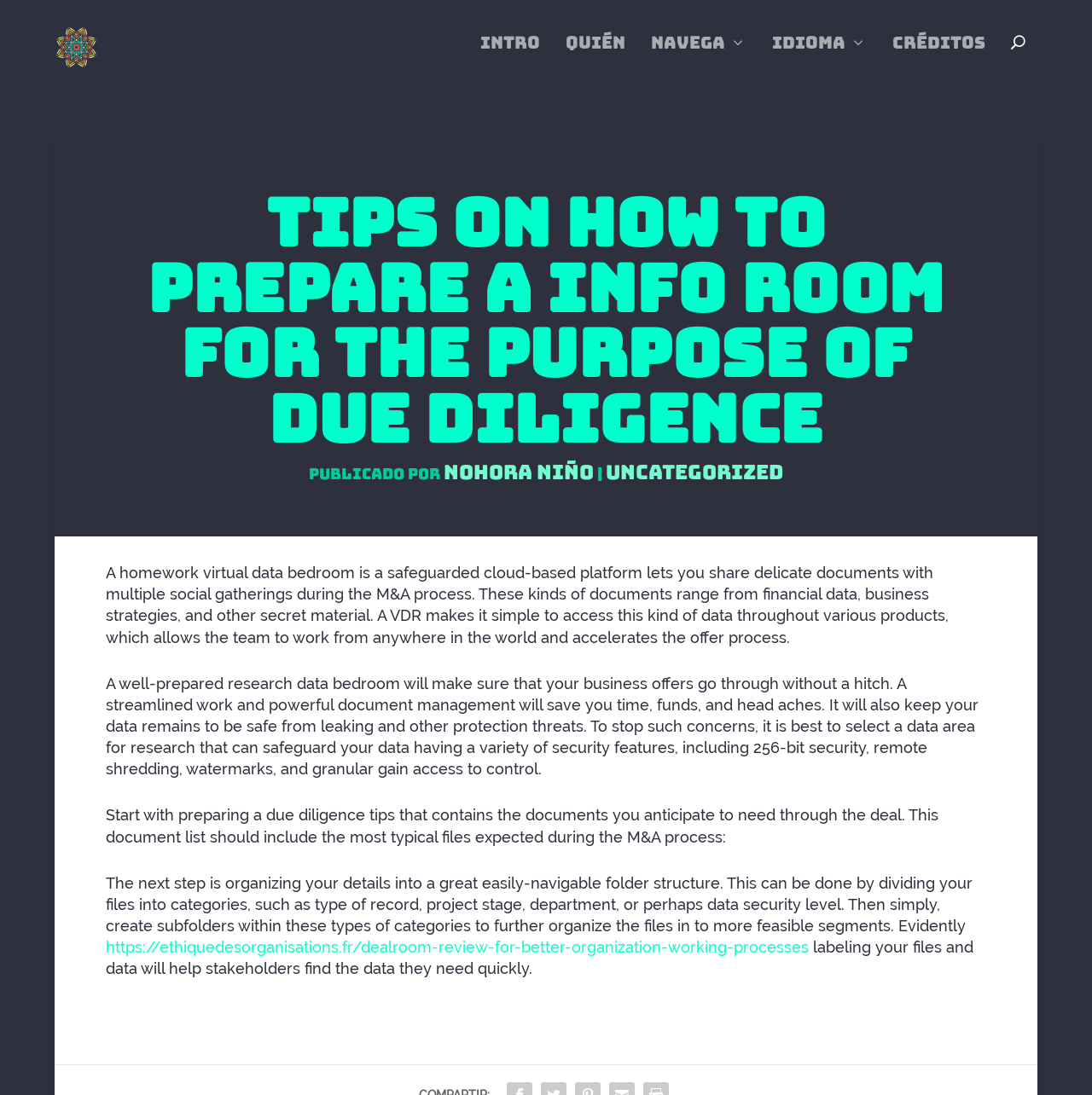Find the bounding box coordinates of the clickable area that will achieve the following instruction: "Learn more about dealroom review".

[0.097, 0.846, 0.741, 0.862]